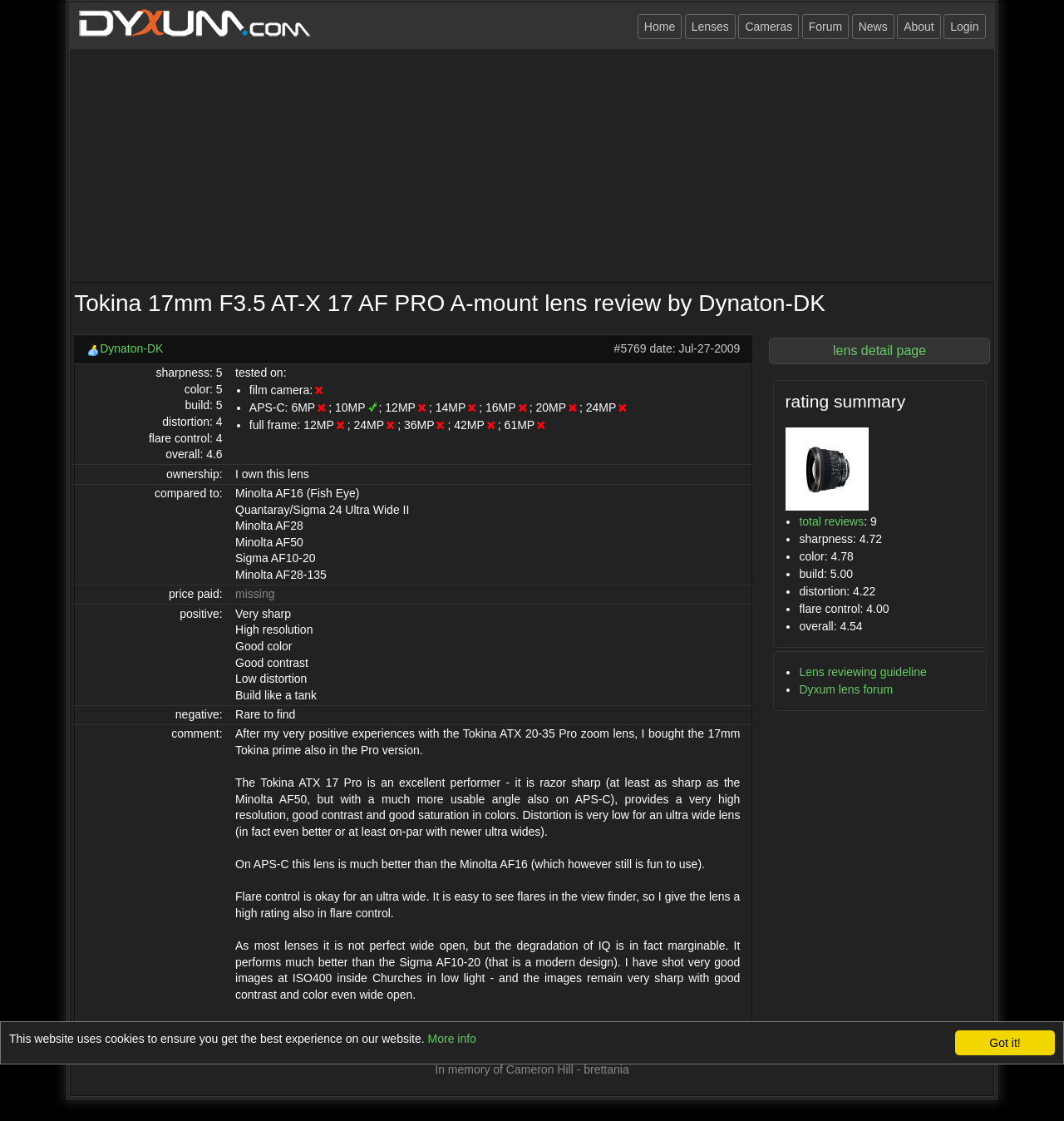Could you specify the bounding box coordinates for the clickable section to complete the following instruction: "Click on the 'Home' link"?

[0.599, 0.012, 0.641, 0.035]